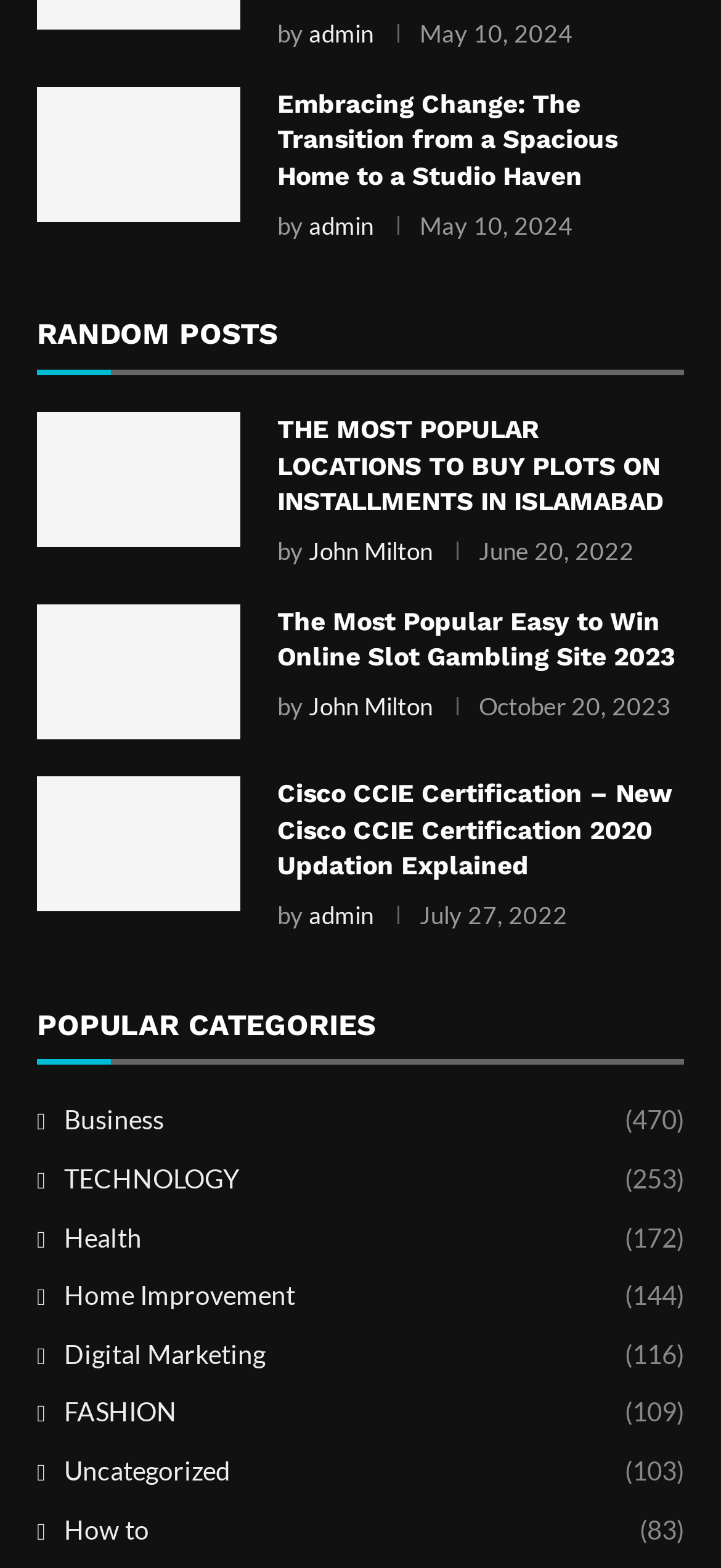Identify the bounding box coordinates of the section to be clicked to complete the task described by the following instruction: "view category 'Business'". The coordinates should be four float numbers between 0 and 1, formatted as [left, top, right, bottom].

[0.051, 0.703, 0.949, 0.727]